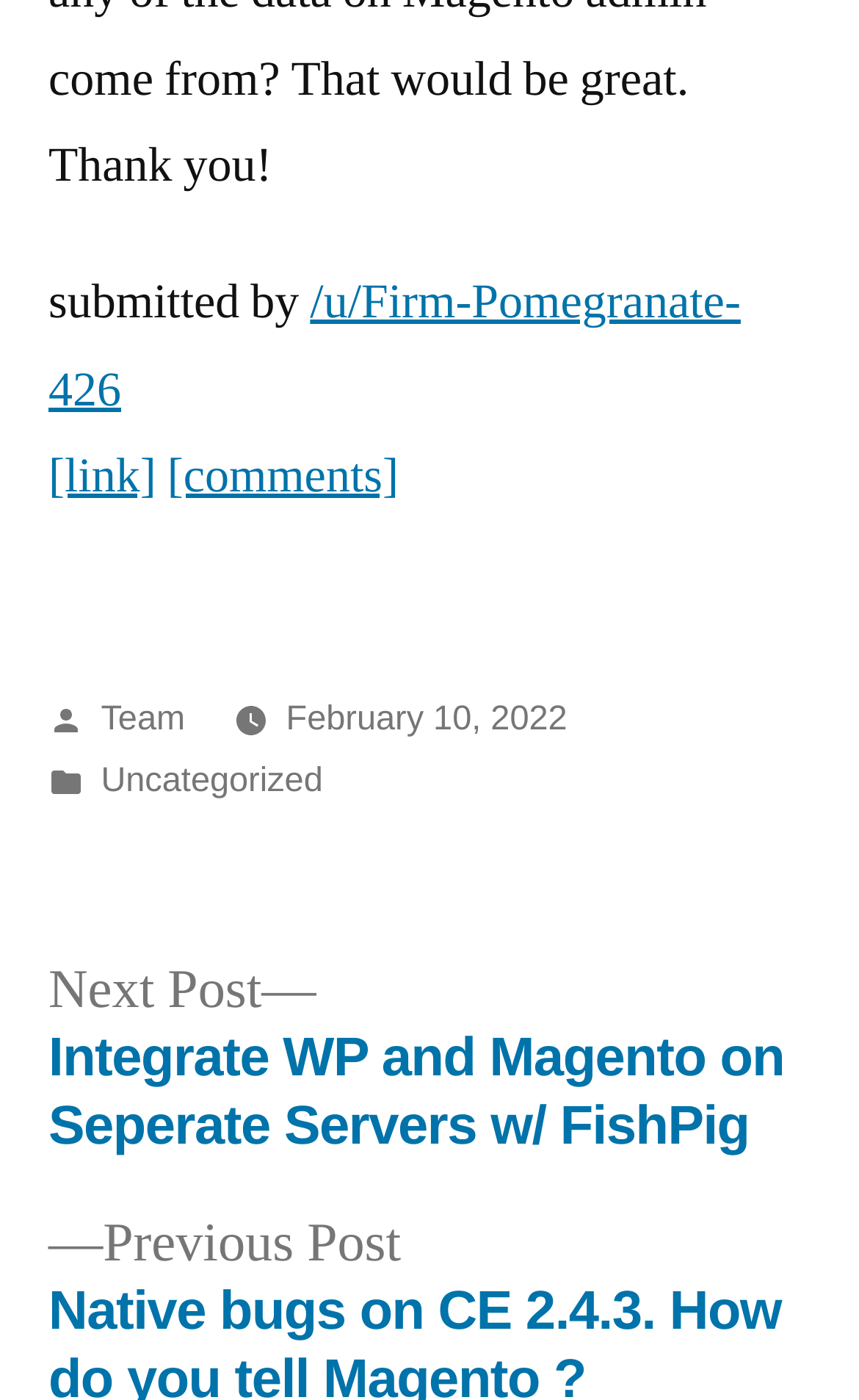Who submitted the post?
Please provide a single word or phrase as the answer based on the screenshot.

Firm-Pomegranate-426